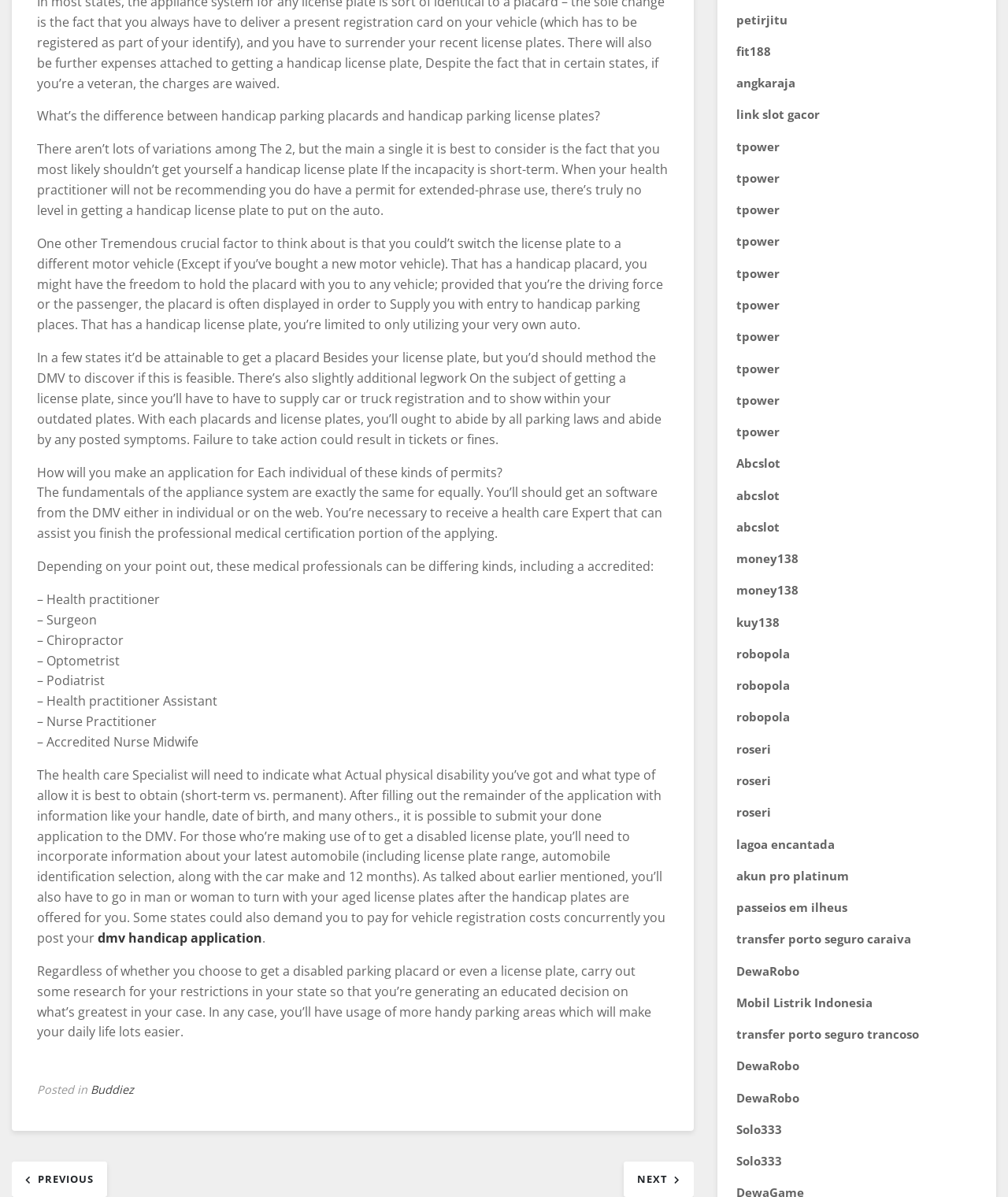What is the main difference between handicap parking placards and handicap parking license plates?
Based on the image content, provide your answer in one word or a short phrase.

Temporary vs. permanent disability